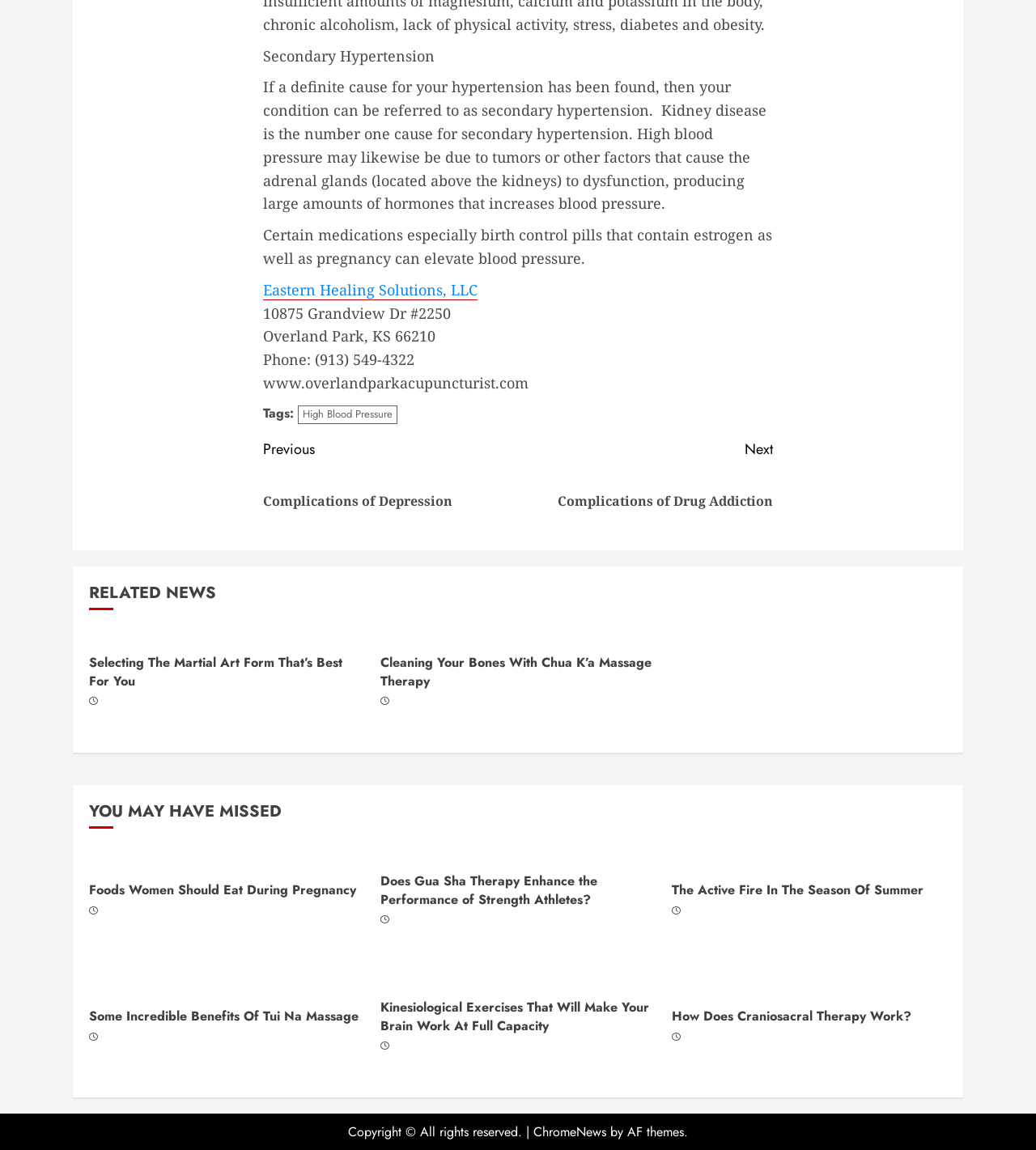Show the bounding box coordinates of the element that should be clicked to complete the task: "Read 'HFM's 2020 Market Outlook'".

None